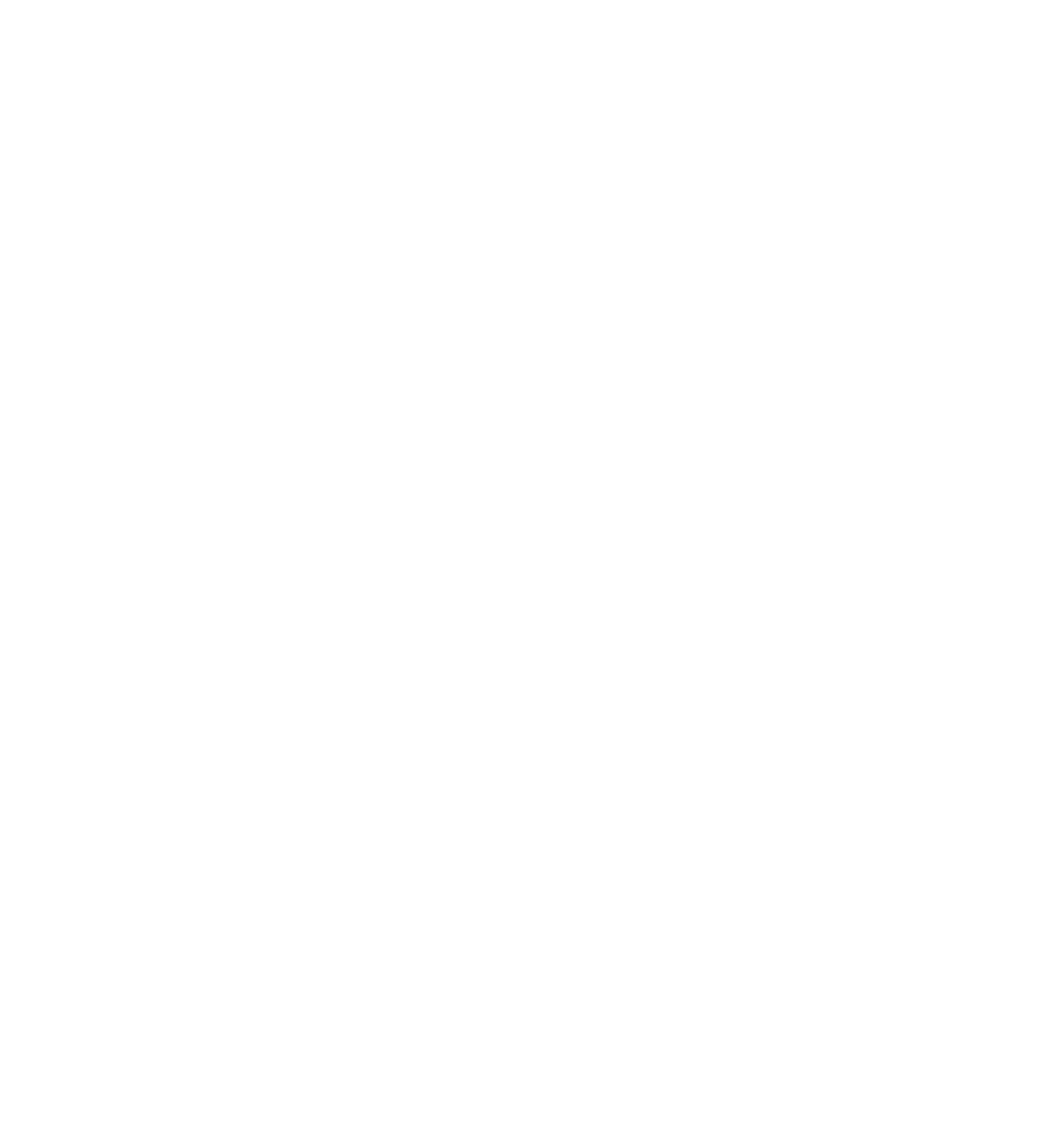Respond to the following question using a concise word or phrase: 
What is the main purpose of a cloud management platform?

Monitor and manage applications